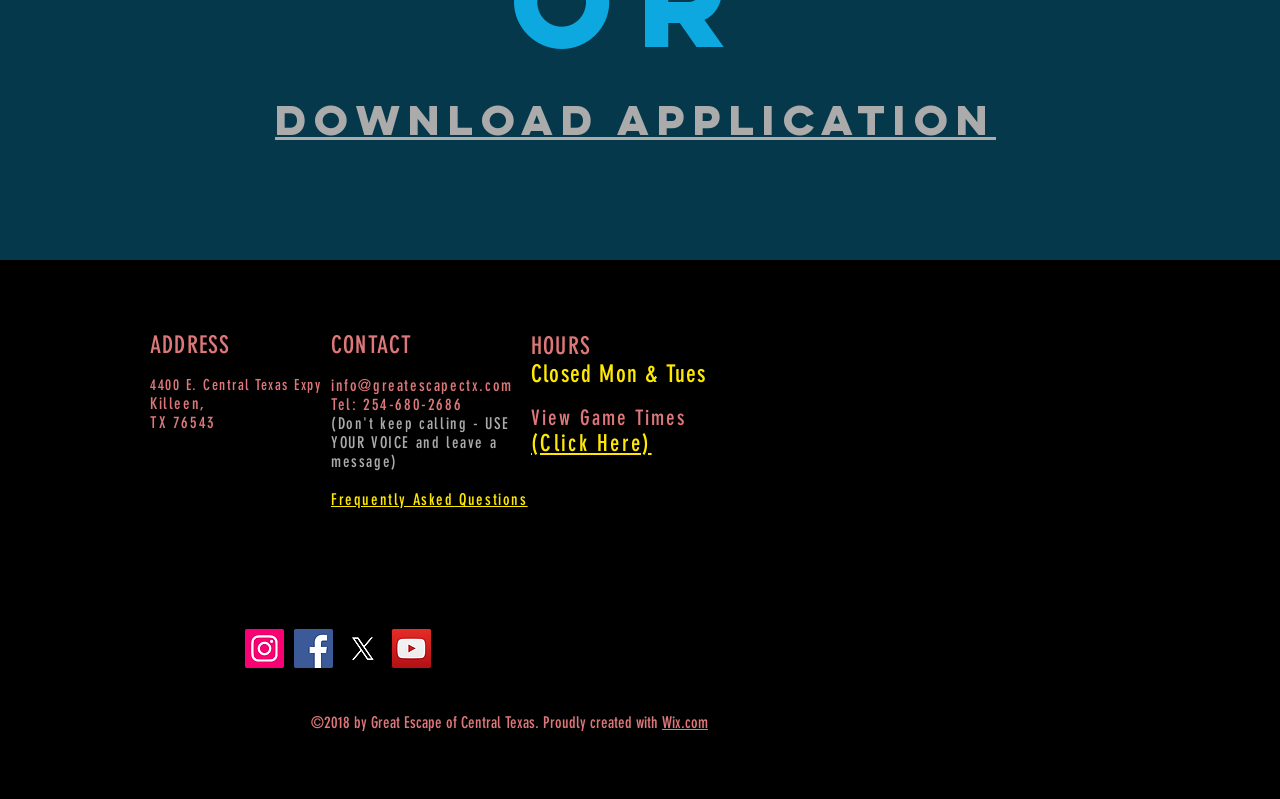Pinpoint the bounding box coordinates of the clickable element to carry out the following instruction: "View Game Times."

[0.415, 0.507, 0.536, 0.539]